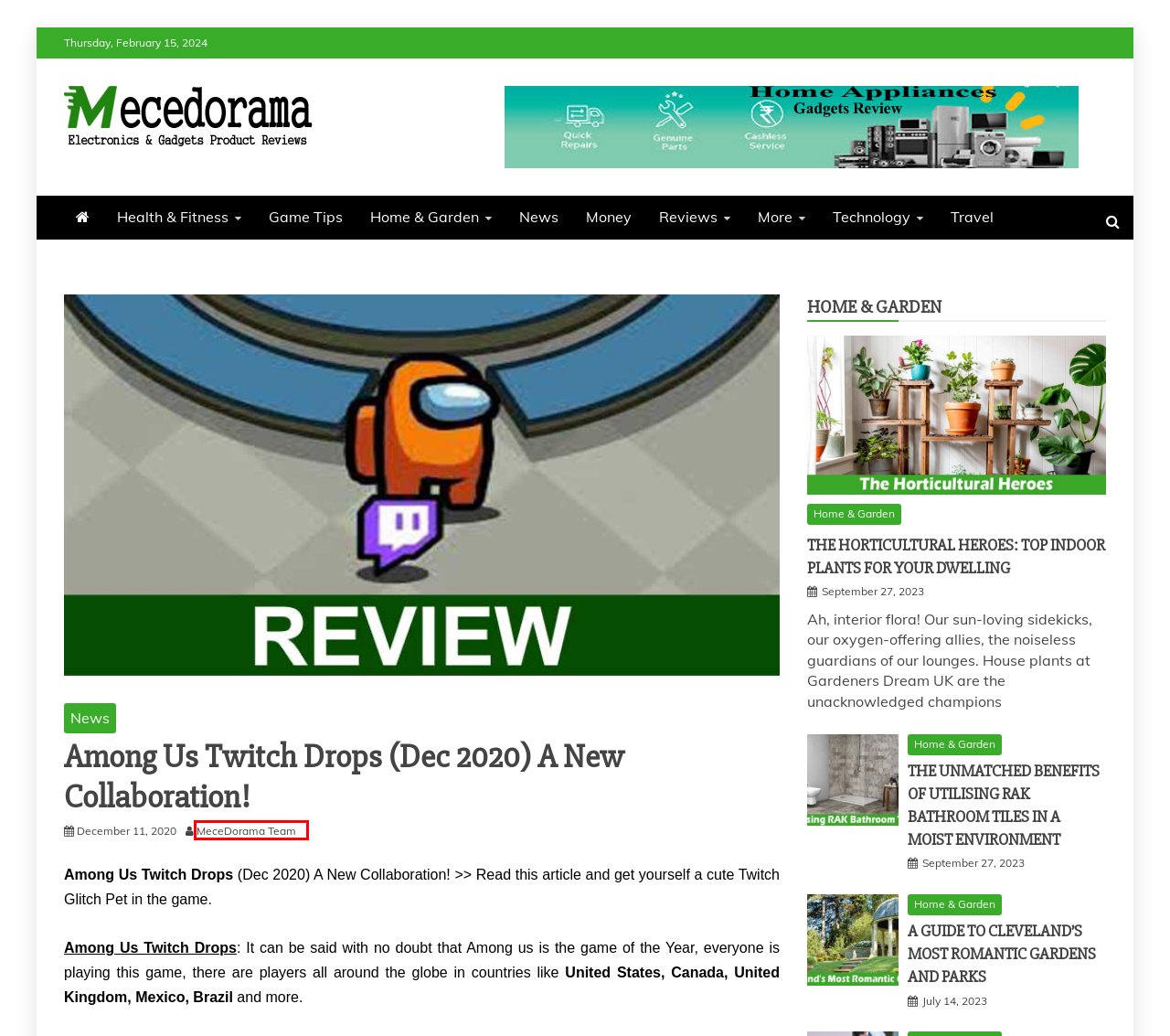You are given a screenshot of a webpage with a red rectangle bounding box around an element. Choose the best webpage description that matches the page after clicking the element in the bounding box. Here are the candidates:
A. Game Tips | Mecedorama - Latest News & Online Unbiased Reviews
B. More | Mecedorama - Latest News & Online Unbiased Reviews
C. REVIEWS | Mecedorama - Latest News & Online Unbiased Reviews
D. MeceDorama Team | Mecedorama - Latest News & Online Unbiased Reviews
E. News | Mecedorama - Latest News & Online Unbiased Reviews
F. Home & Garden | Mecedorama - Latest News & Online Unbiased Reviews
G. A Guide to Cleveland's Most Romantic Gardens and Parks
H. Money | Mecedorama - Latest News & Online Unbiased Reviews

D